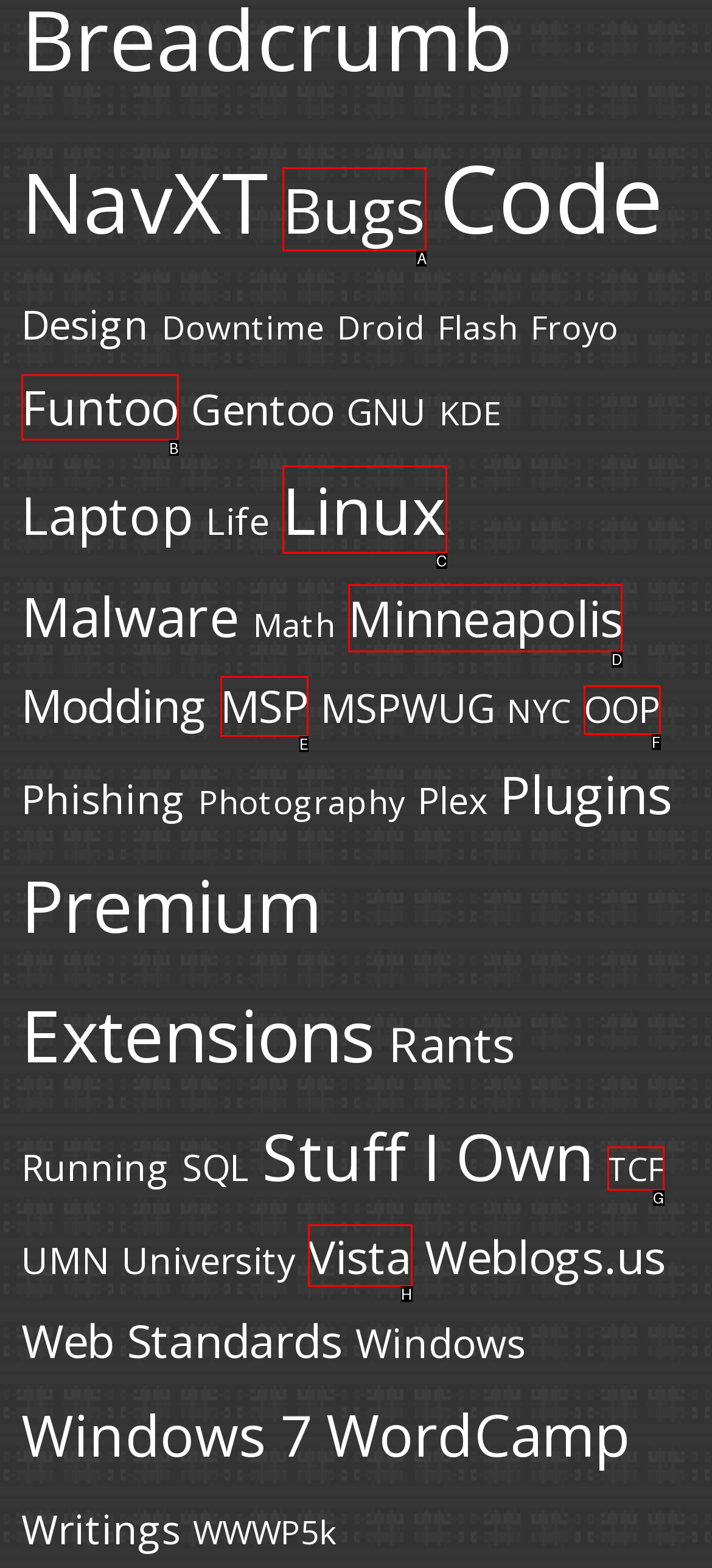Indicate the HTML element that should be clicked to perform the task: View bugs Reply with the letter corresponding to the chosen option.

A